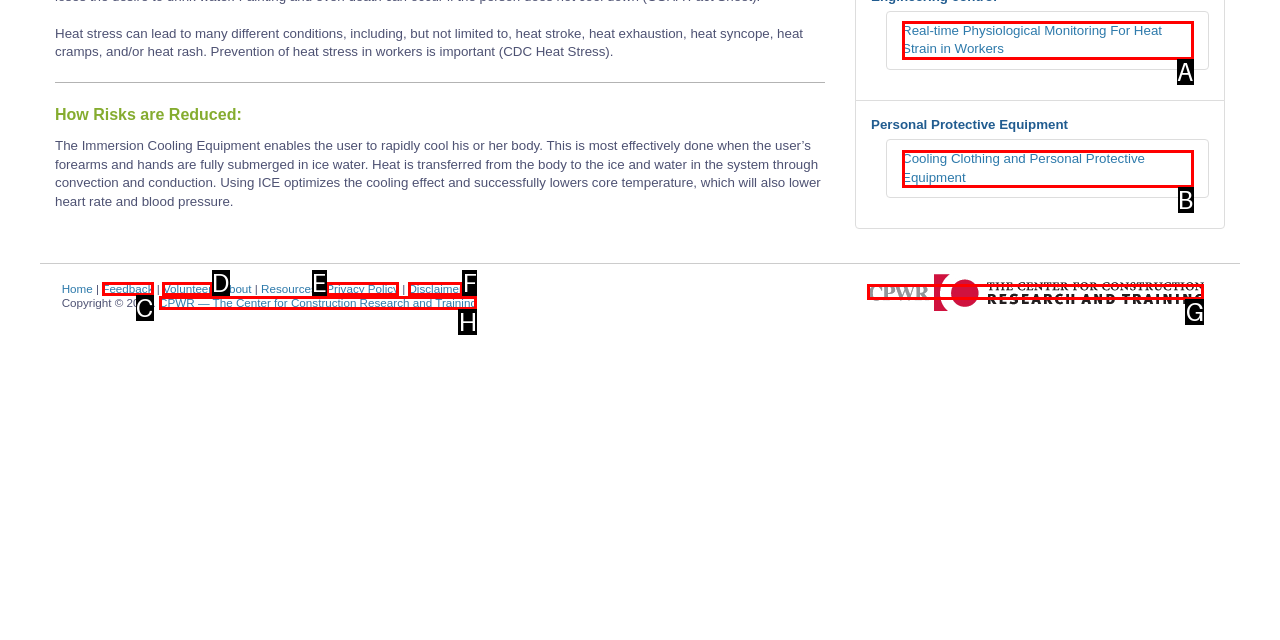Find the HTML element that corresponds to the description: Privacy Policy. Indicate your selection by the letter of the appropriate option.

E